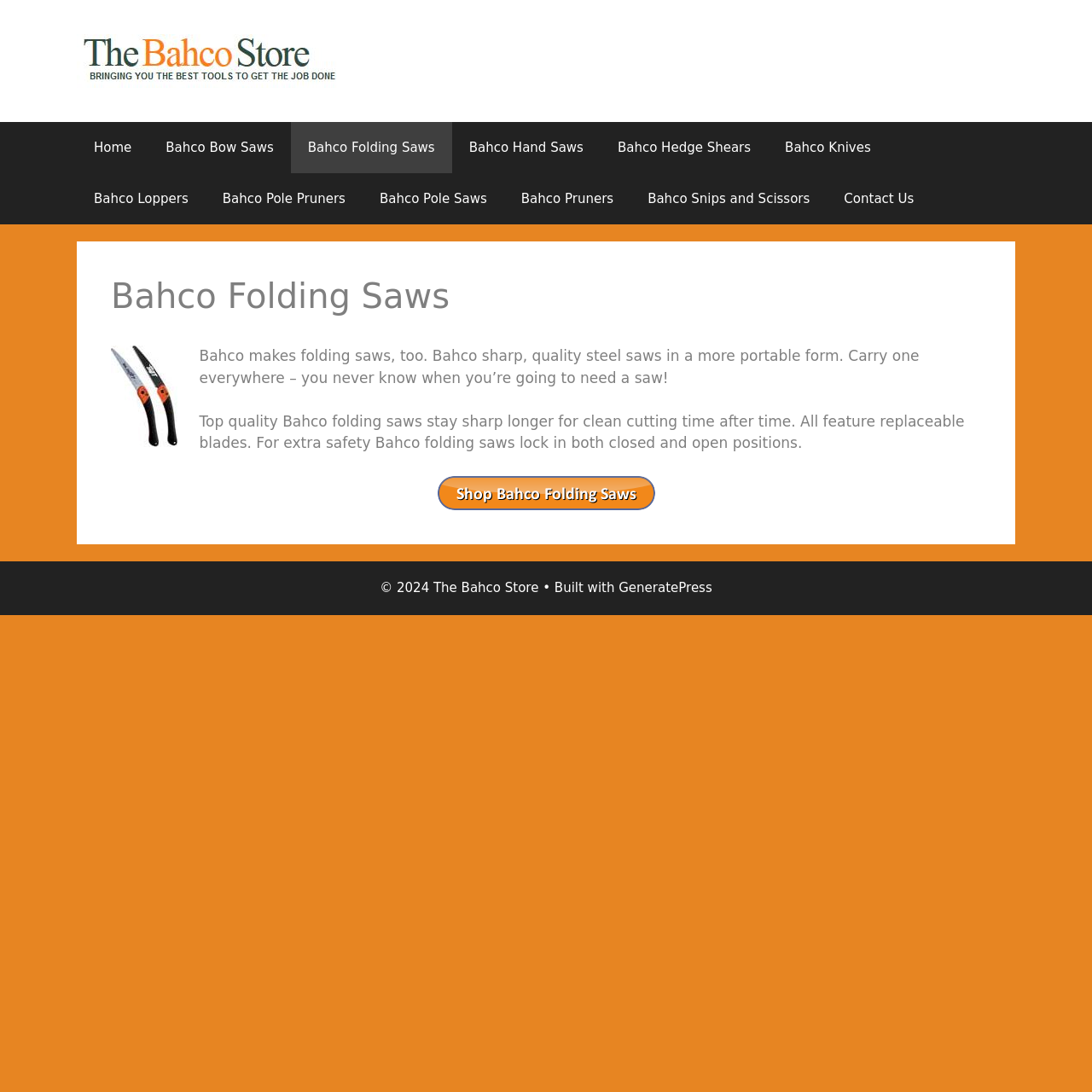Please provide the bounding box coordinates for the element that needs to be clicked to perform the instruction: "visit GeneratePress website". The coordinates must consist of four float numbers between 0 and 1, formatted as [left, top, right, bottom].

[0.567, 0.531, 0.652, 0.545]